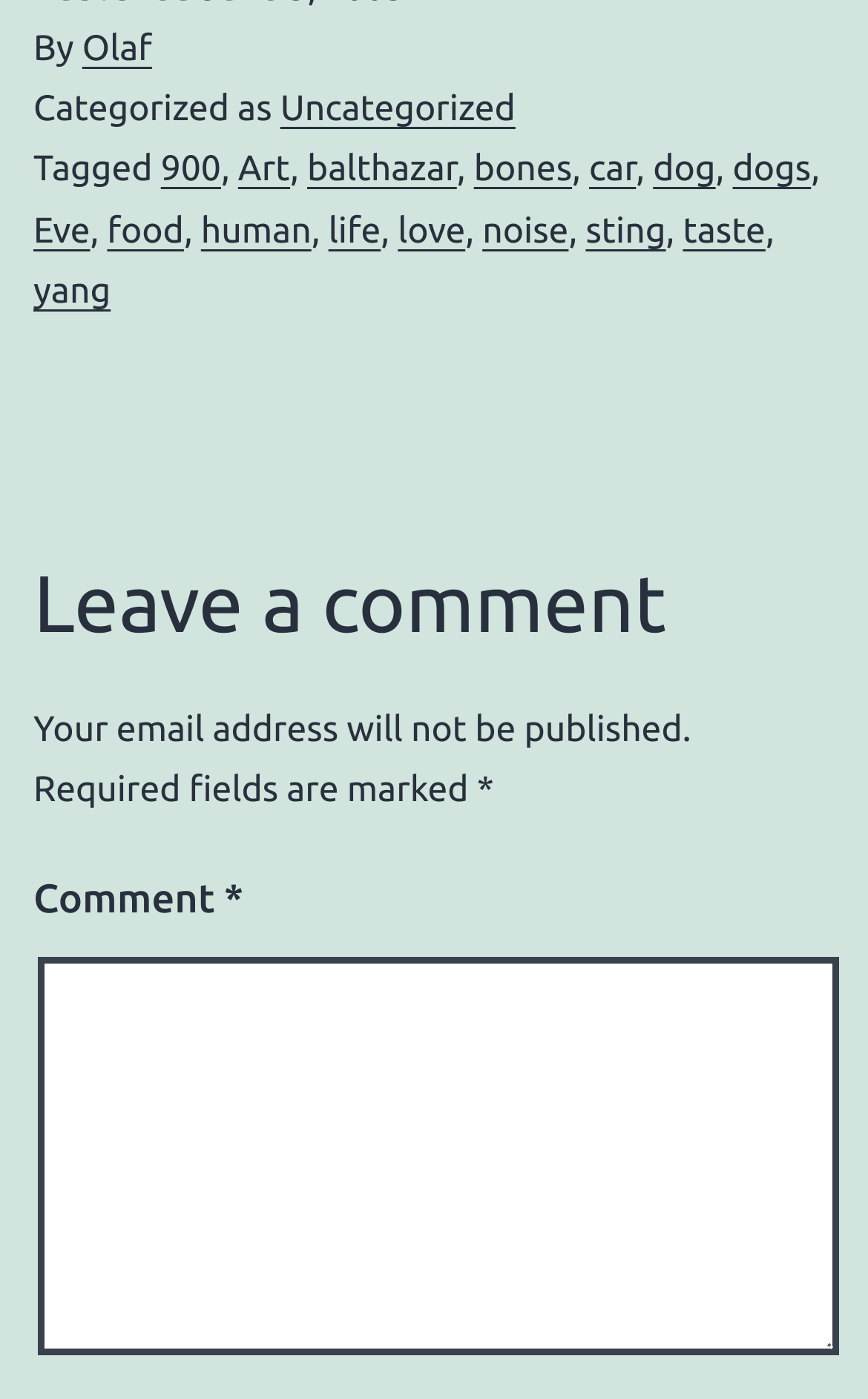What is the purpose of the text field at the bottom? Look at the image and give a one-word or short phrase answer.

Leave a comment